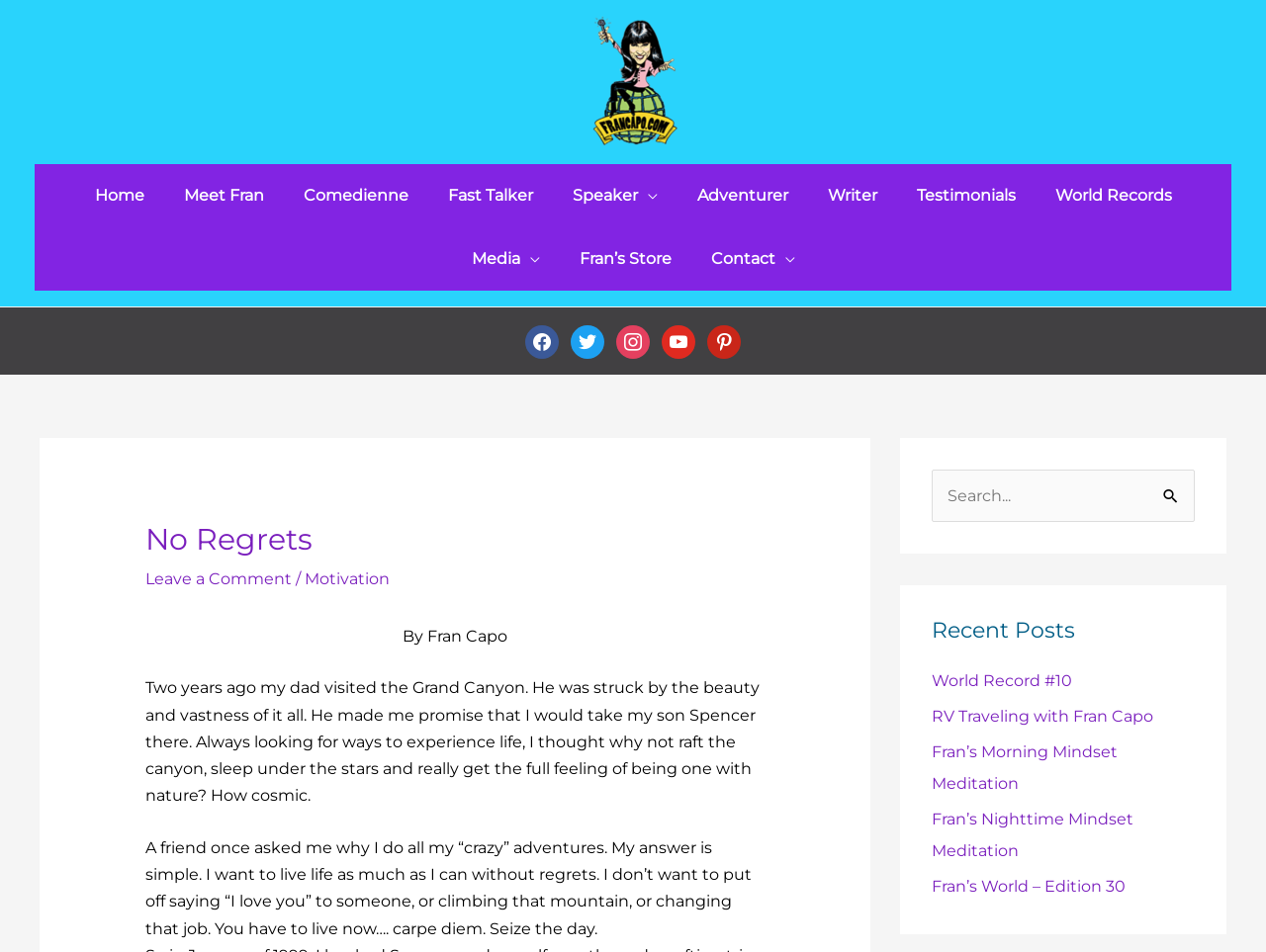Specify the bounding box coordinates of the area to click in order to follow the given instruction: "Create an account."

None